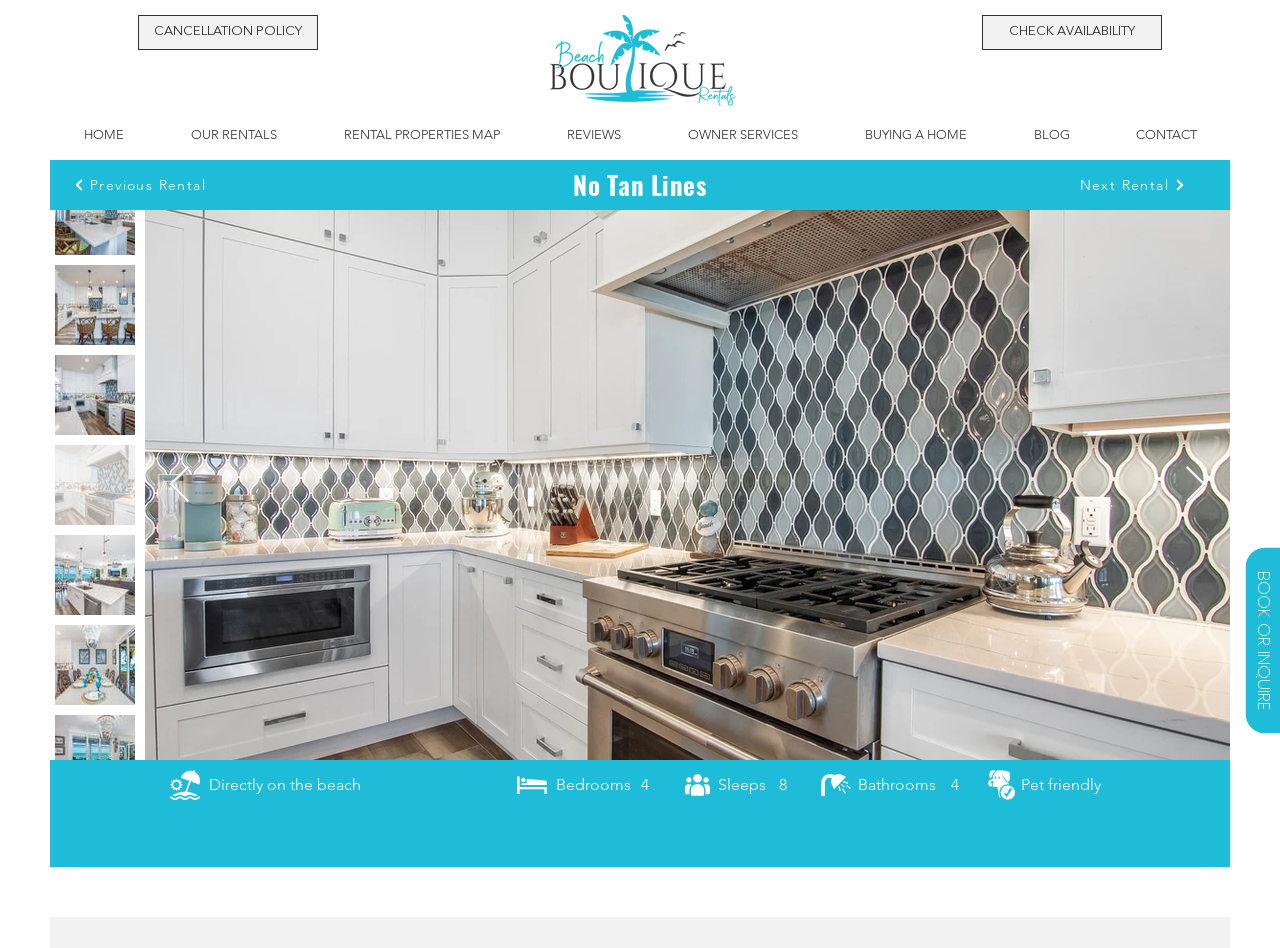Please specify the bounding box coordinates of the clickable section necessary to execute the following command: "Check availability".

[0.767, 0.016, 0.908, 0.053]